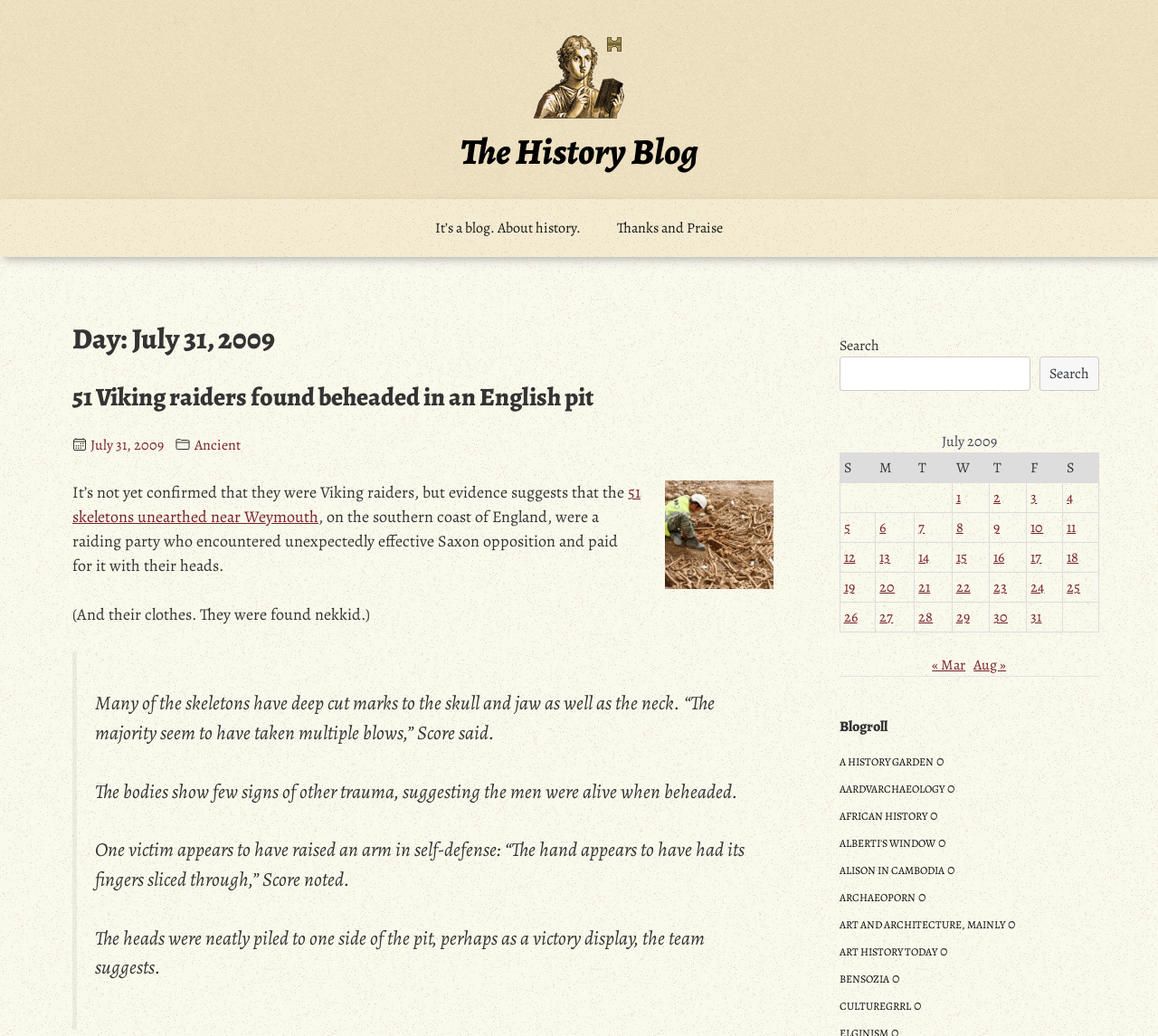What is the date of the post?
Please provide an in-depth and detailed response to the question.

The date of the post can be found in the header section of the webpage, where it says 'Day: July 31, 2009'.